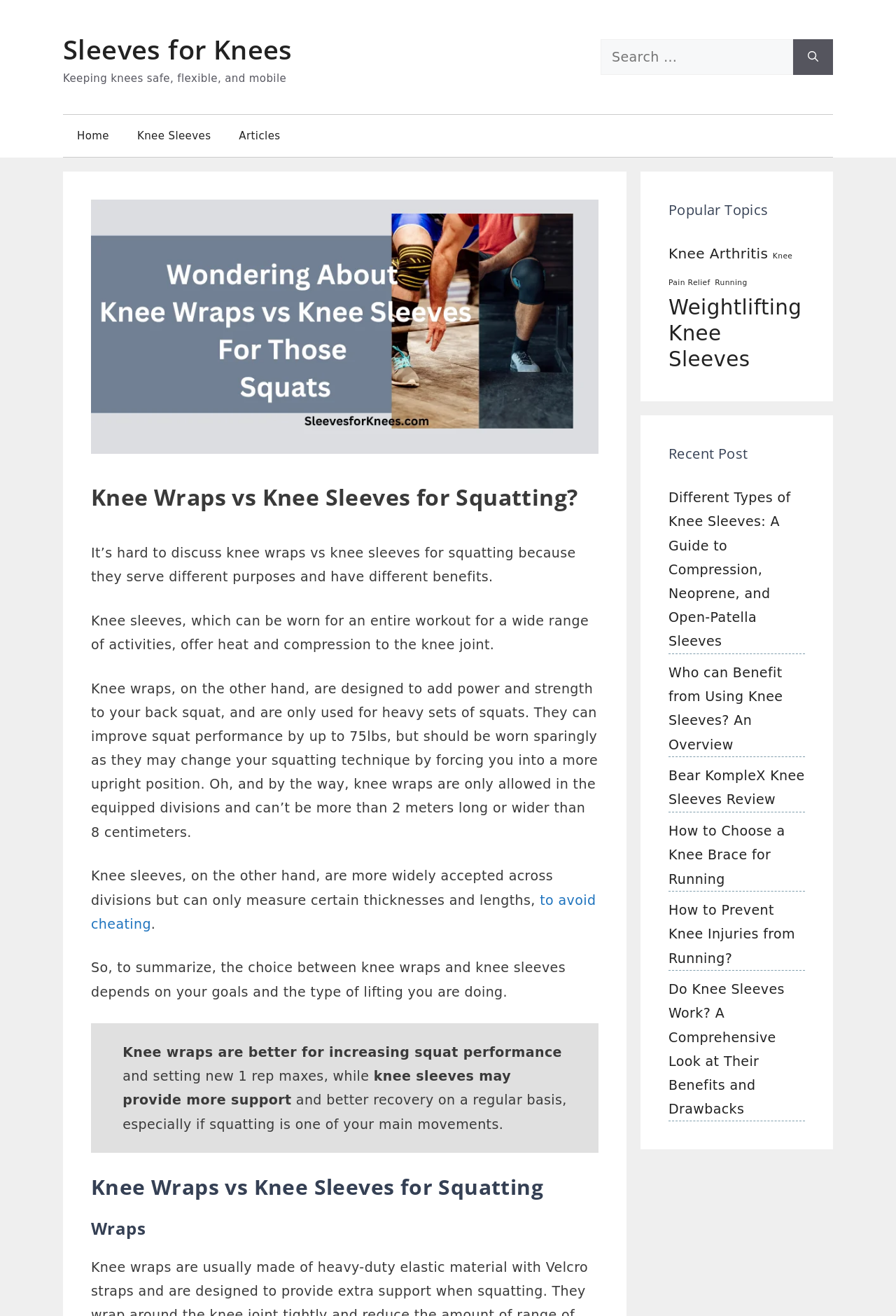What is the purpose of knee wraps? Analyze the screenshot and reply with just one word or a short phrase.

Add power and strength to back squat